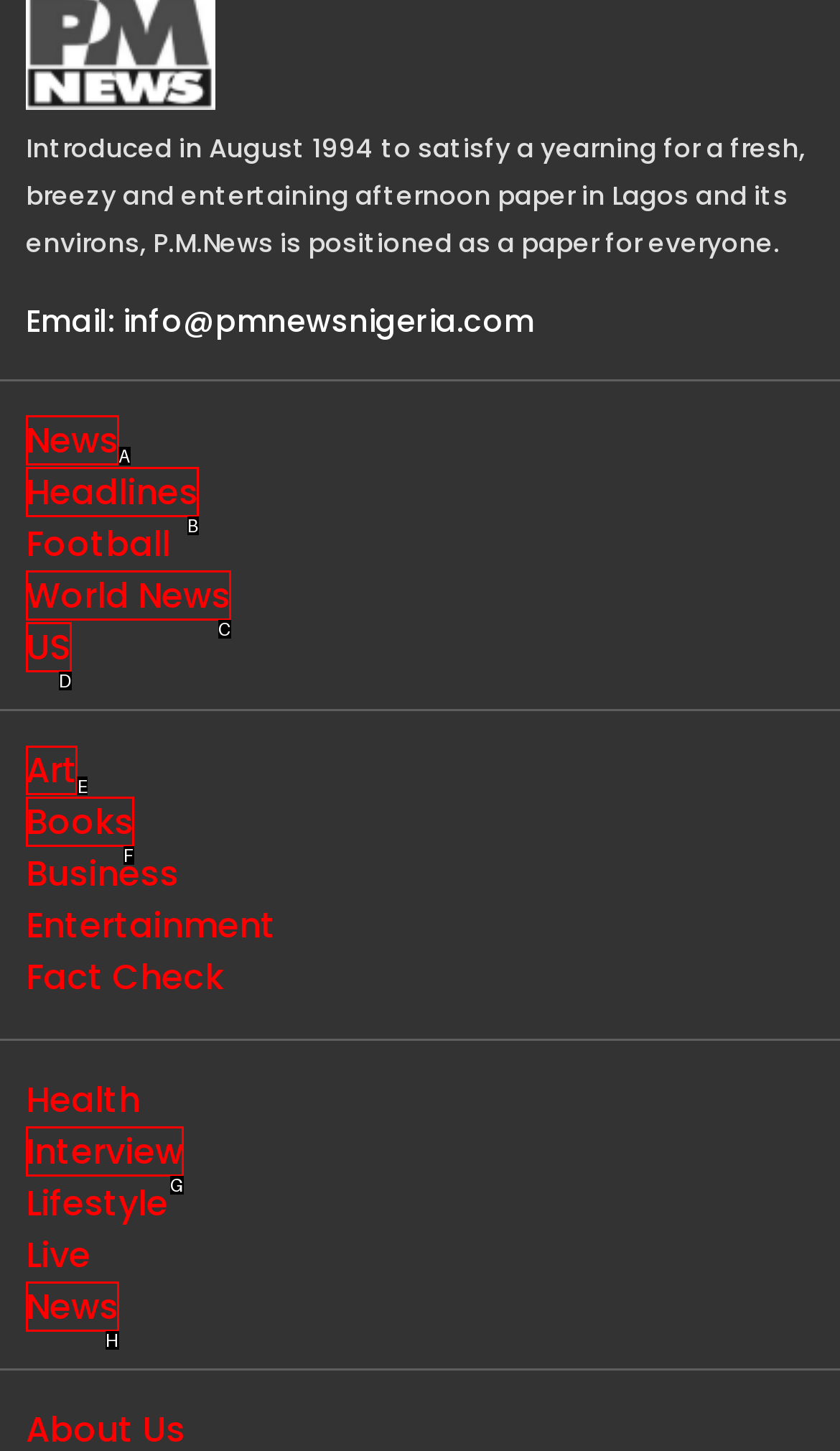Among the marked elements in the screenshot, which letter corresponds to the UI element needed for the task: Explore Art?

E